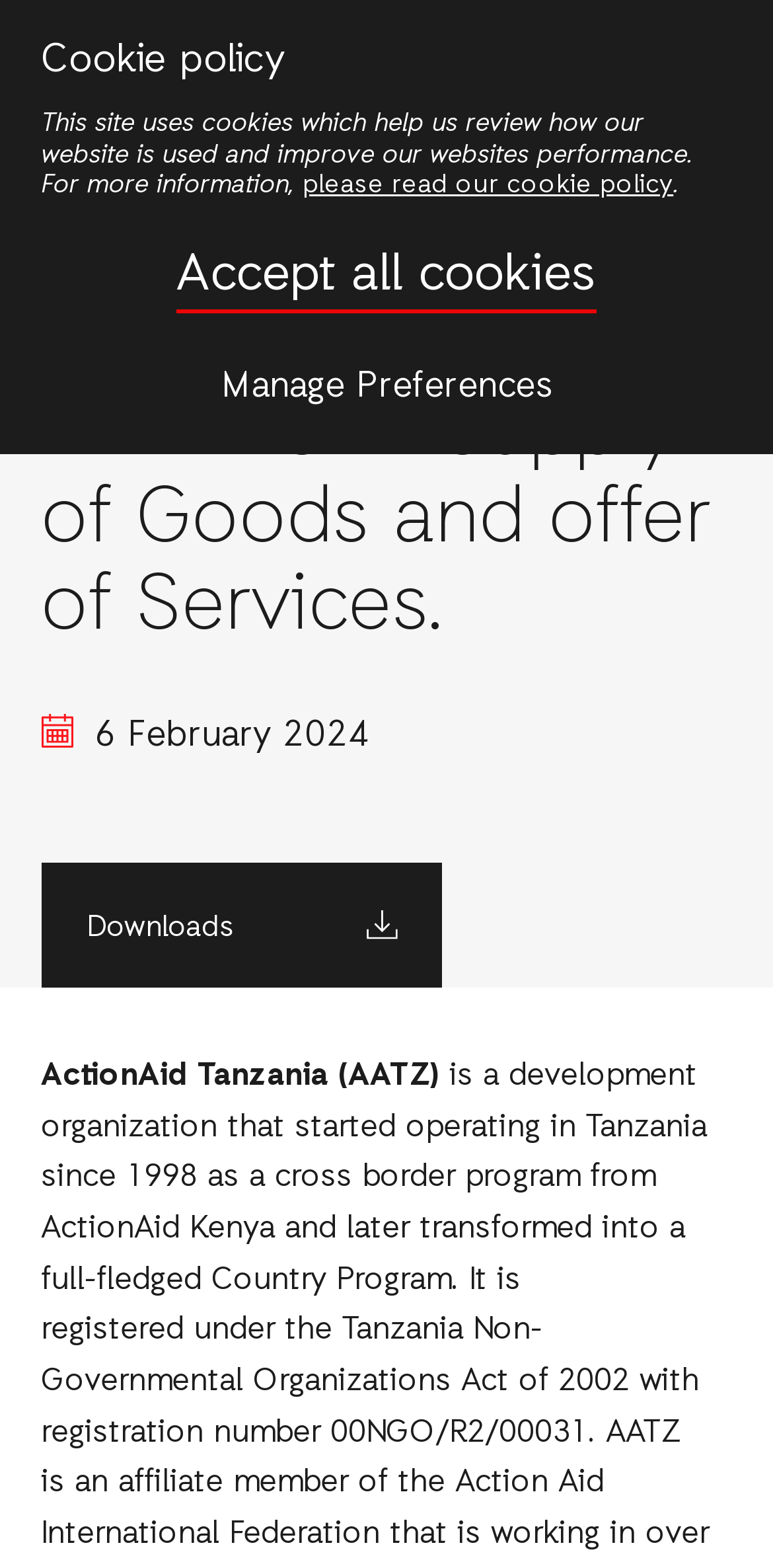Answer the question using only one word or a concise phrase: What is the purpose of the 'Downloads' link?

To download files